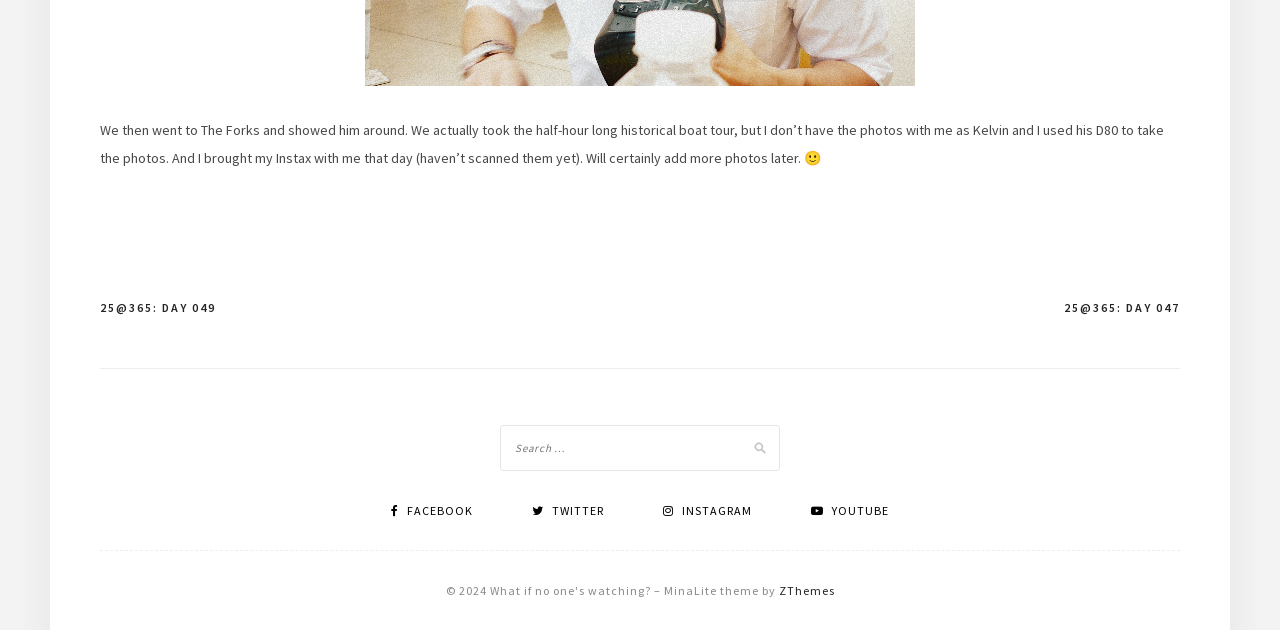What is the location mentioned in the post?
Give a one-word or short-phrase answer derived from the screenshot.

The Forks